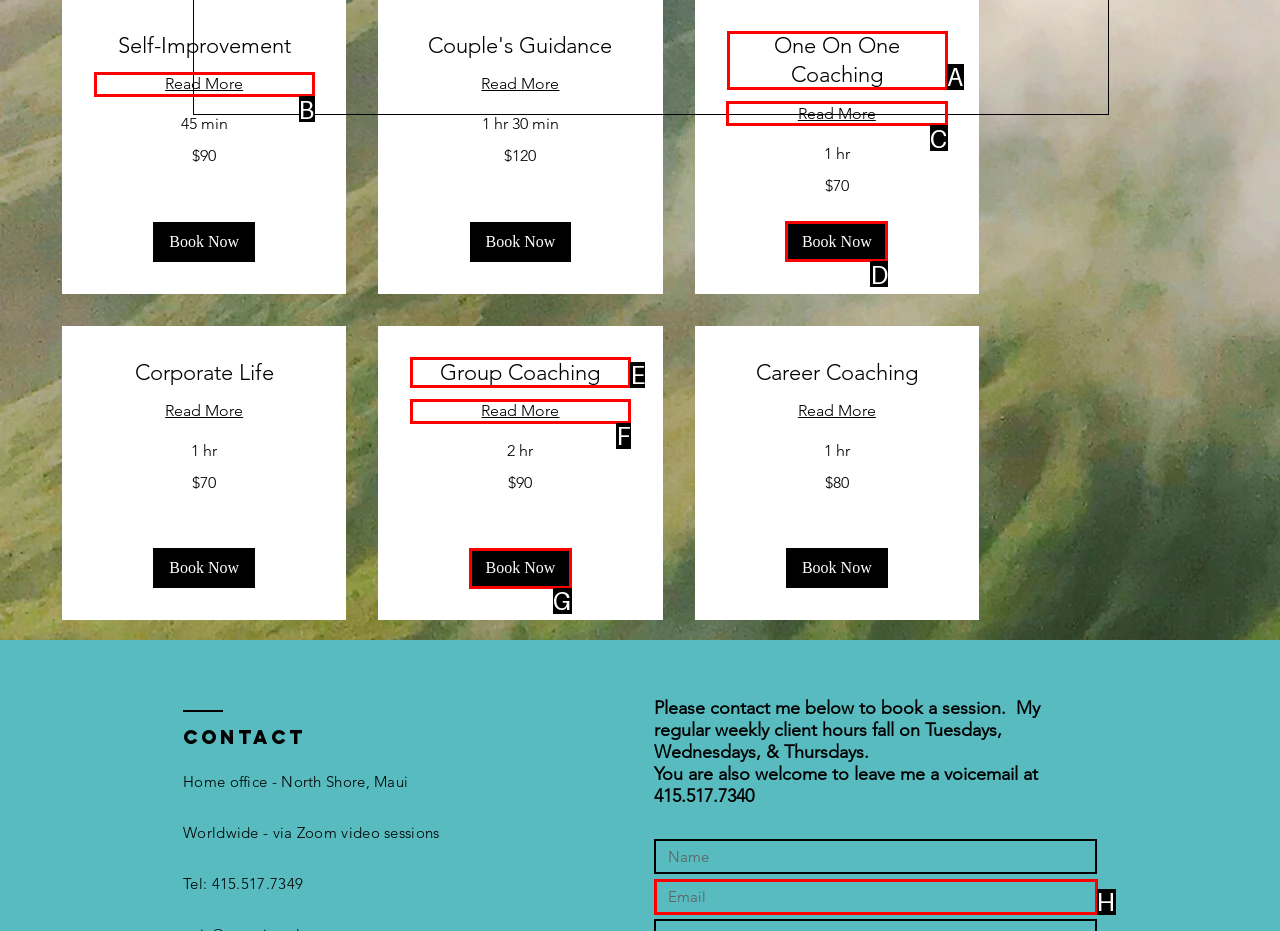Select the option I need to click to accomplish this task: Click the link for One On One Coaching
Provide the letter of the selected choice from the given options.

A